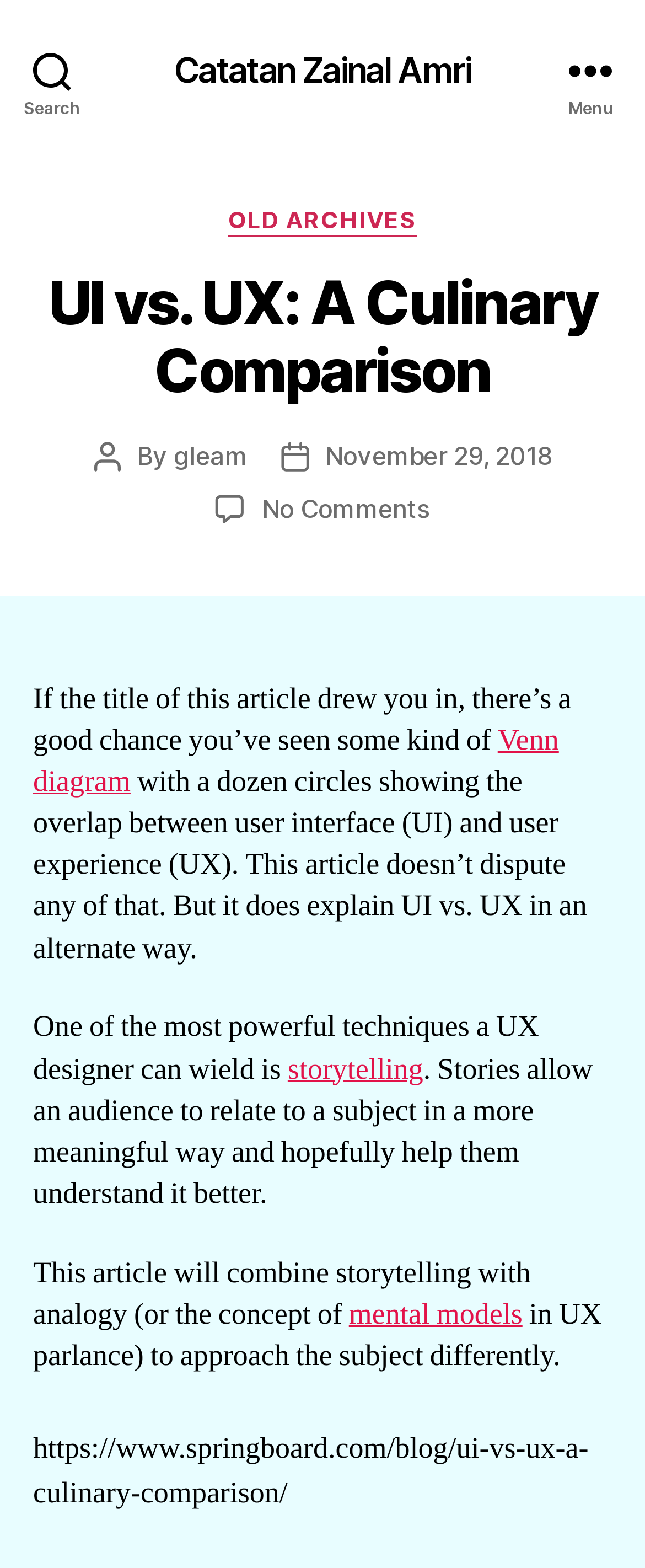What is the subject of the article?
Please provide a single word or phrase as your answer based on the screenshot.

UI vs. UX